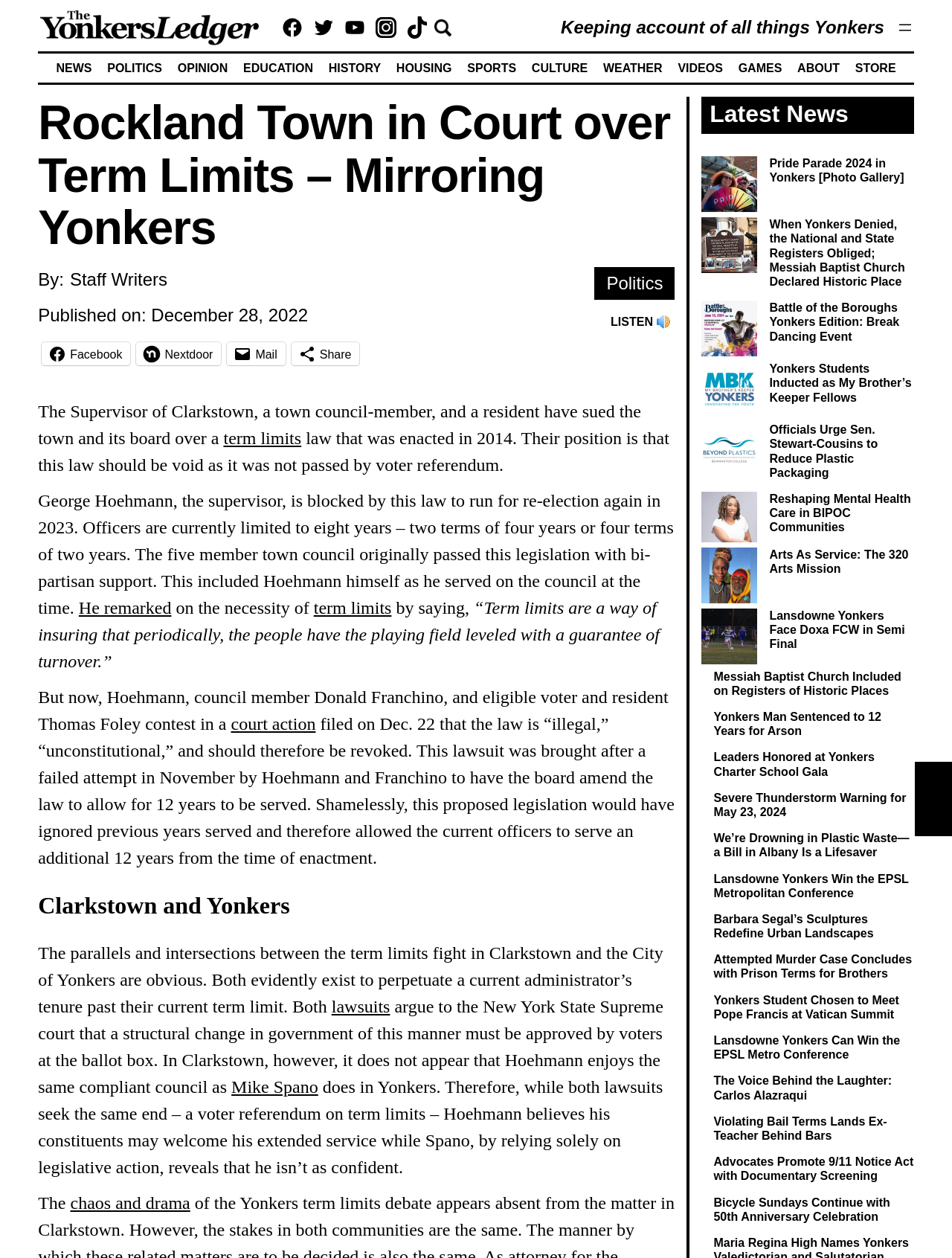Respond to the following query with just one word or a short phrase: 
What is the name of the city being mirrored by Clarkstown?

Yonkers